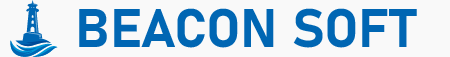What does the lighthouse symbolize?
Please interpret the details in the image and answer the question thoroughly.

According to the caption, the lighthouse is often associated with safety and navigation, which emphasizes Beacon Soft's commitment to helping clients navigate the complexities of technology.